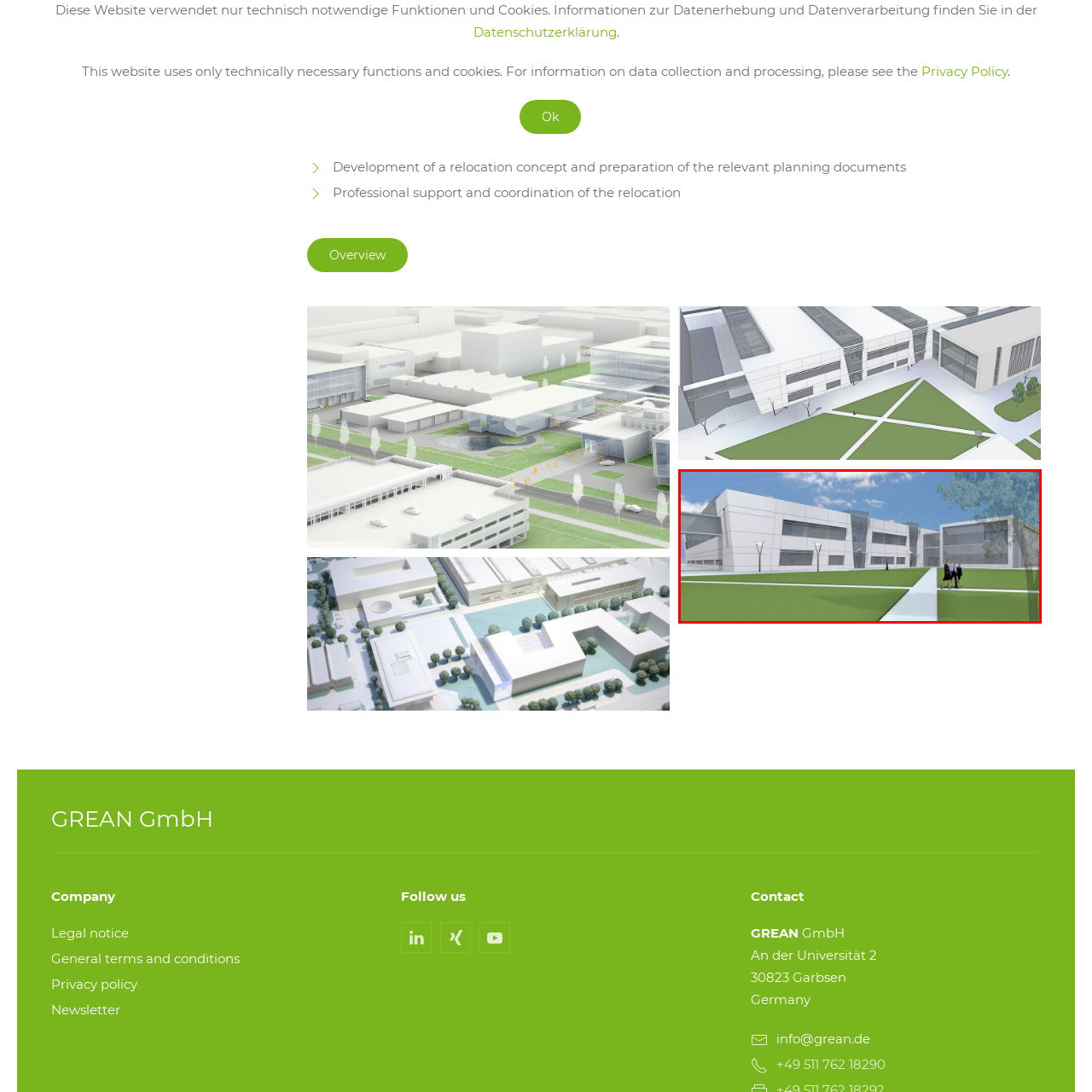Inspect the image outlined by the red box and answer the question using a single word or phrase:
What is the condition of the lawn in the foreground?

Well-maintained